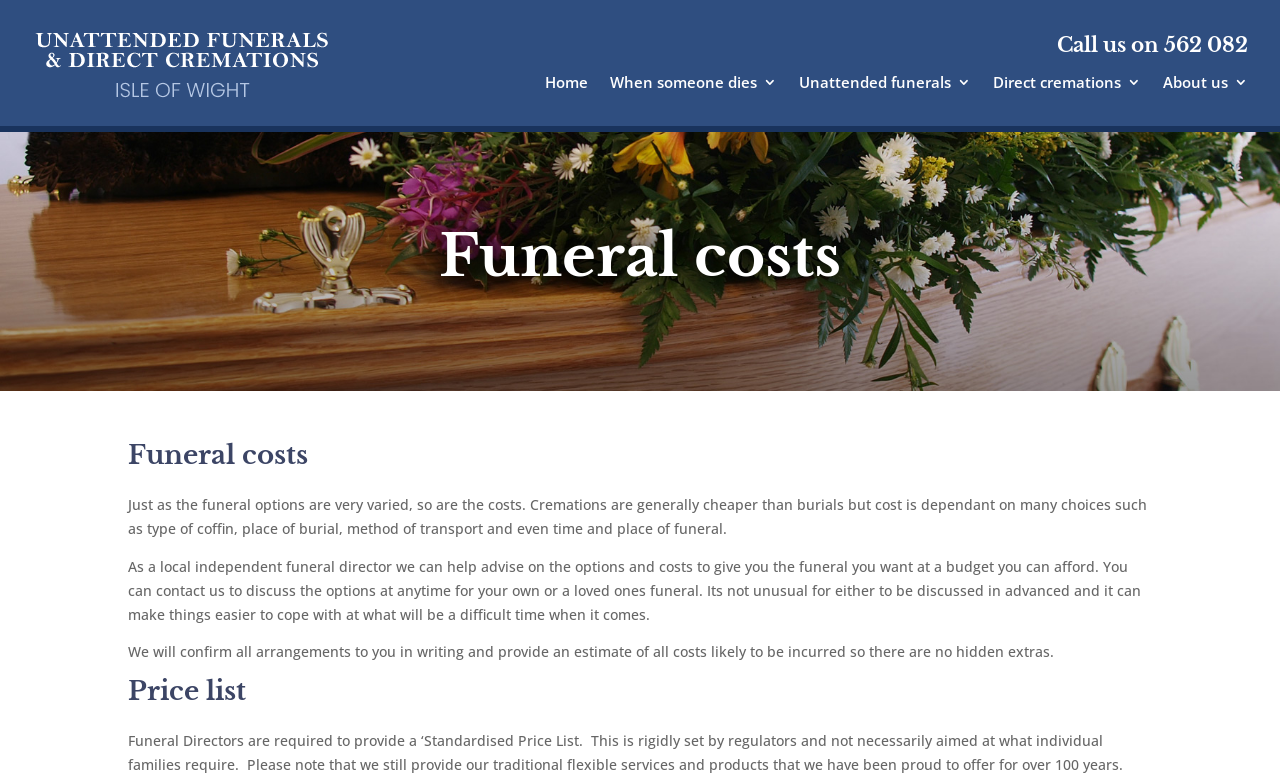Write an exhaustive caption that covers the webpage's main aspects.

This webpage is about funeral costs and plans provided by H.V Taylor & Son Ltd, an independent funeral director. At the top left, there is a link to "Unattended Funerals on the Isle of Wight" accompanied by a small image. On the top right, there is a call-to-action to contact the funeral director, displaying their phone number. 

Below the top section, there is a navigation menu with five links: "Home", "When someone dies", "Unattended funerals", "Direct cremations", and "About us". These links are aligned horizontally and take up about half of the webpage's width.

The main content of the webpage is divided into sections. The first section has a heading "Funeral costs" and provides a brief overview of the varying costs of funeral options, including cremations and burials. The text explains that the funeral director can help advise on options and costs to fit a budget.

The second section, also with a "Funeral costs" heading, provides more detailed information about the factors affecting funeral costs, such as coffin type, burial location, and transportation method. It also mentions that the funeral director can be contacted to discuss options and provides a written estimate of costs.

Finally, there is a "Price list" section at the bottom of the webpage.